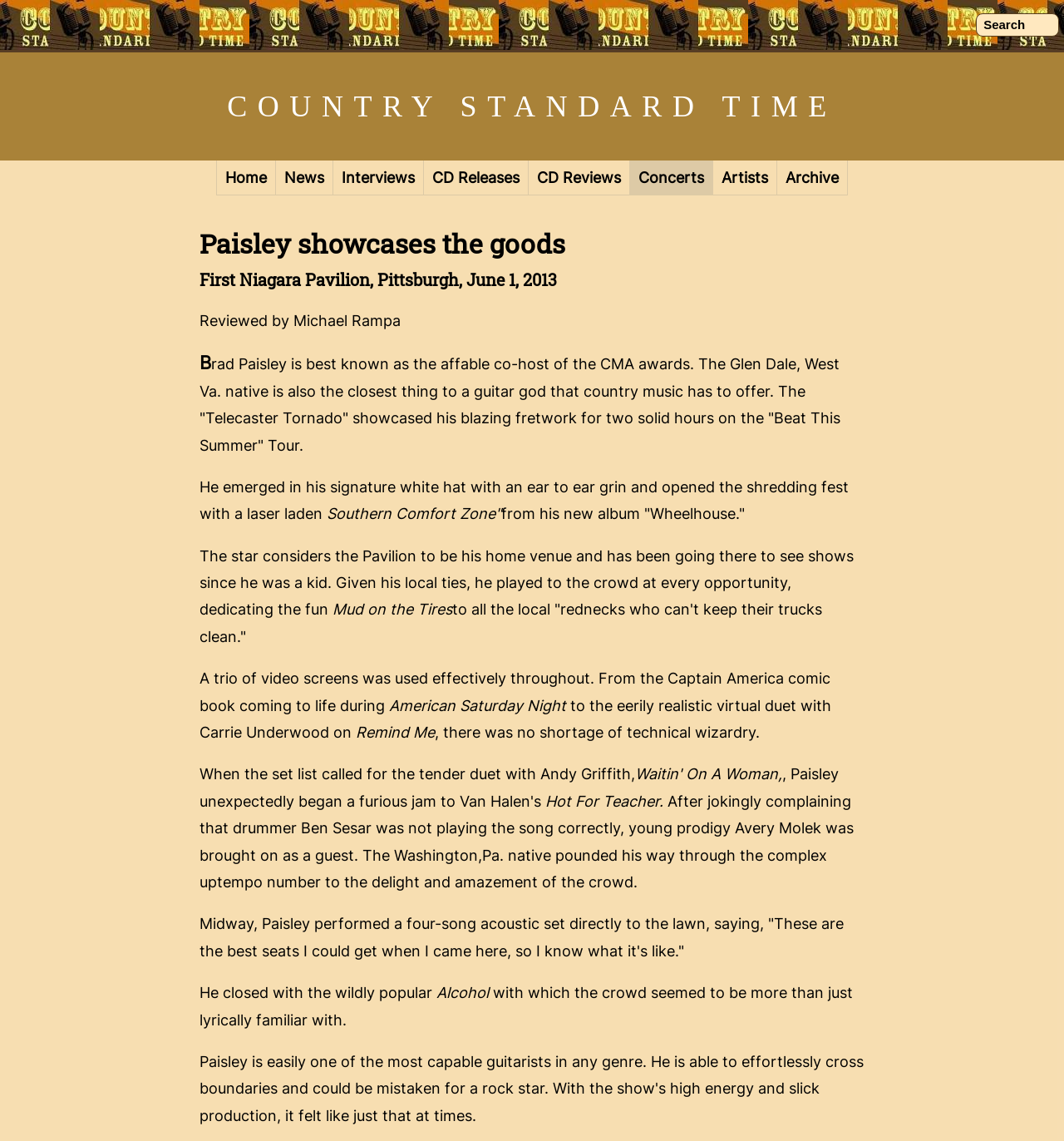Can you determine the main header of this webpage?

Paisley showcases the goods